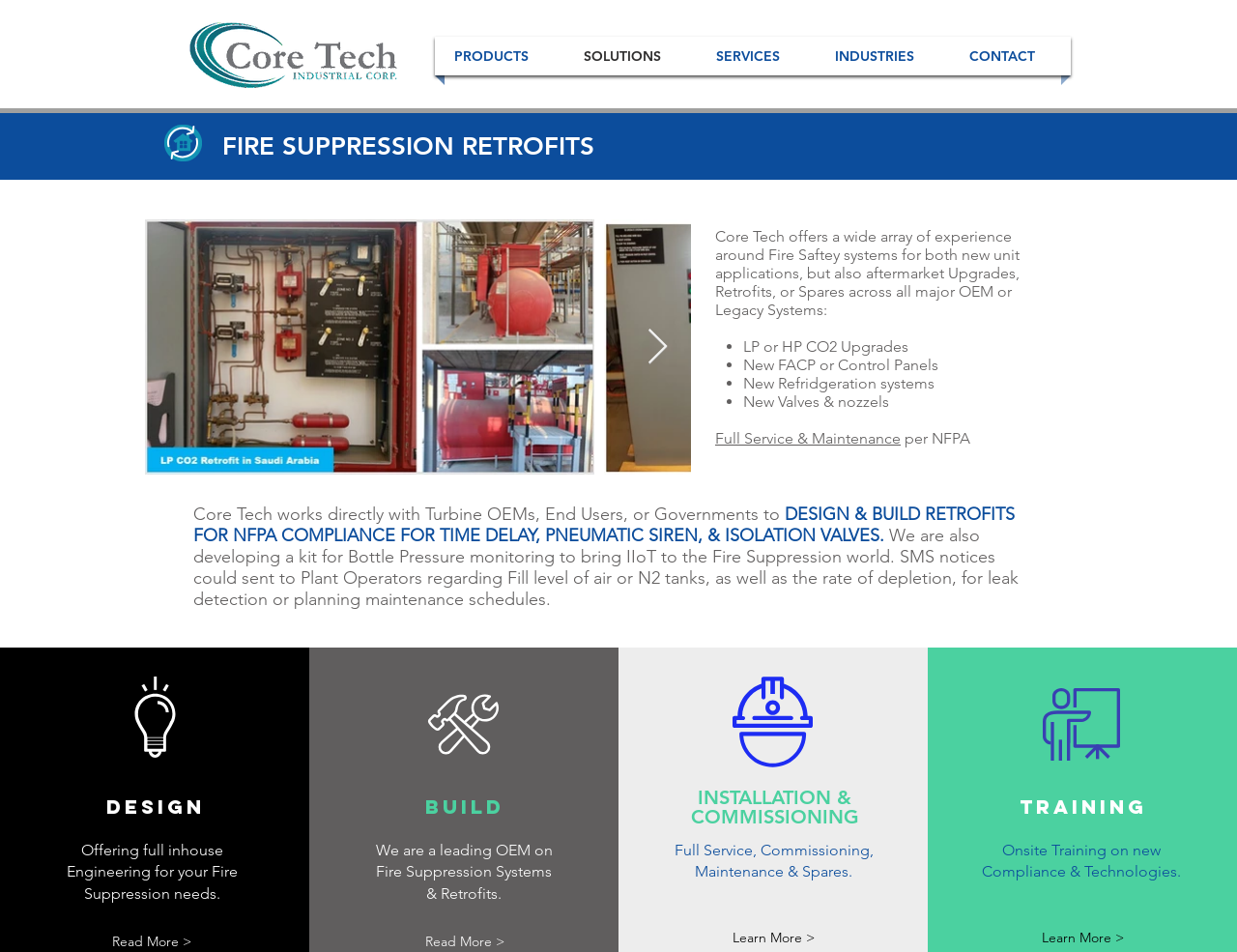What is the main topic of the webpage?
Analyze the image and provide a thorough answer to the question.

I determined the main topic by analyzing the content of the webpage, which includes headings, paragraphs, and lists related to fire suppression systems and retrofits.